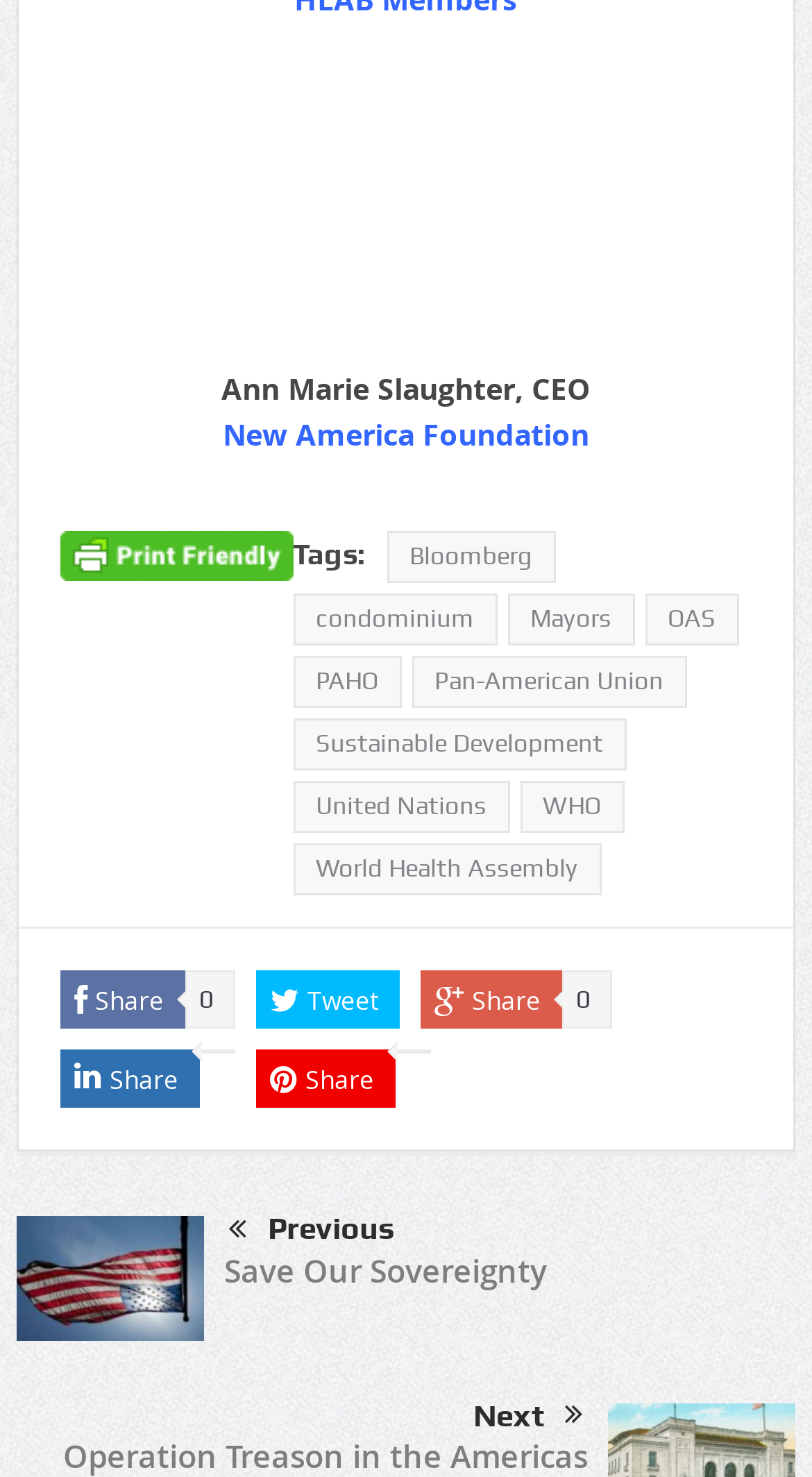Identify the bounding box coordinates of the clickable region necessary to fulfill the following instruction: "Click on the link to New America Foundation". The bounding box coordinates should be four float numbers between 0 and 1, i.e., [left, top, right, bottom].

[0.274, 0.281, 0.726, 0.308]